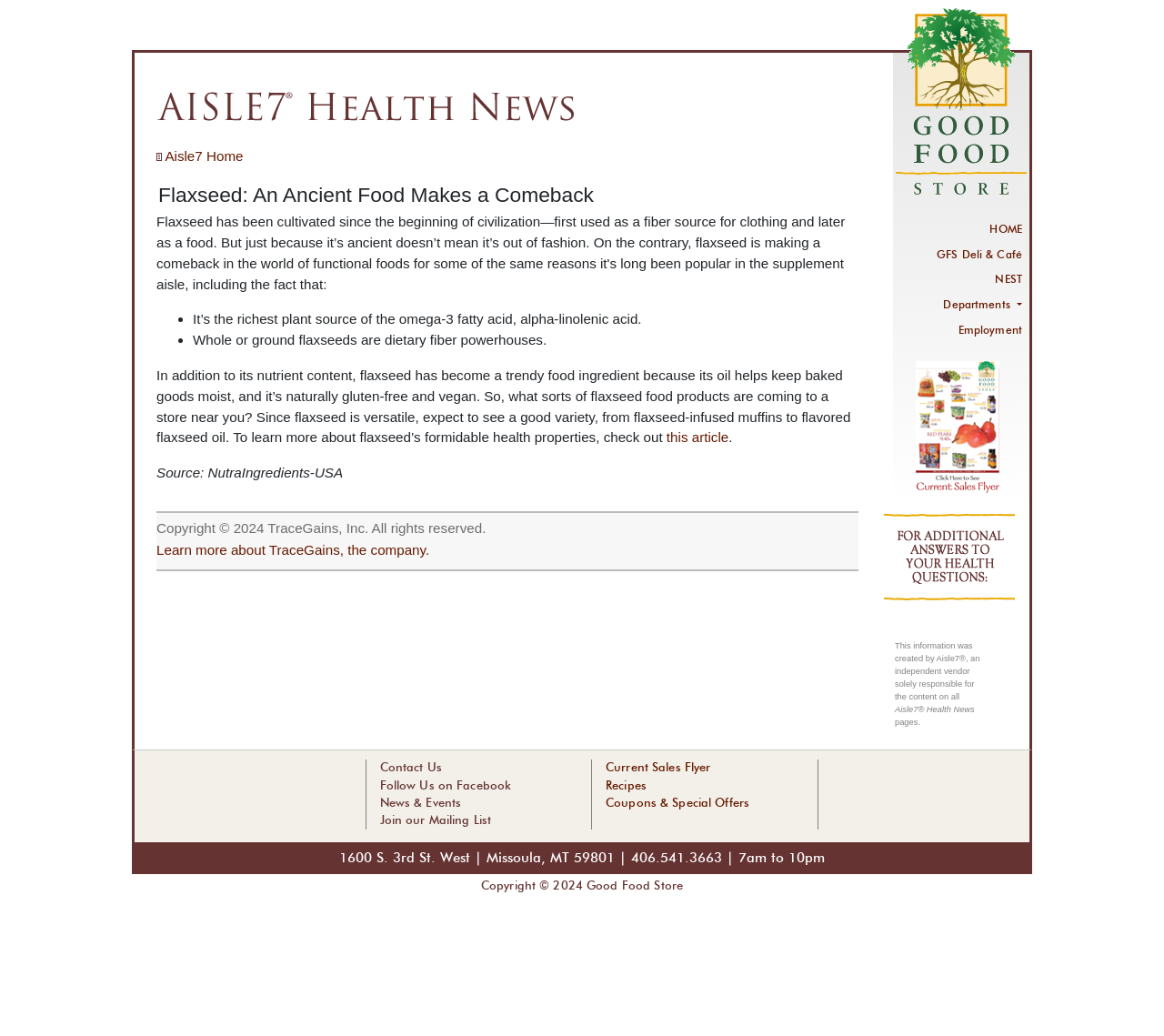Please give the bounding box coordinates of the area that should be clicked to fulfill the following instruction: "Search for hacks". The coordinates should be in the format of four float numbers from 0 to 1, i.e., [left, top, right, bottom].

None